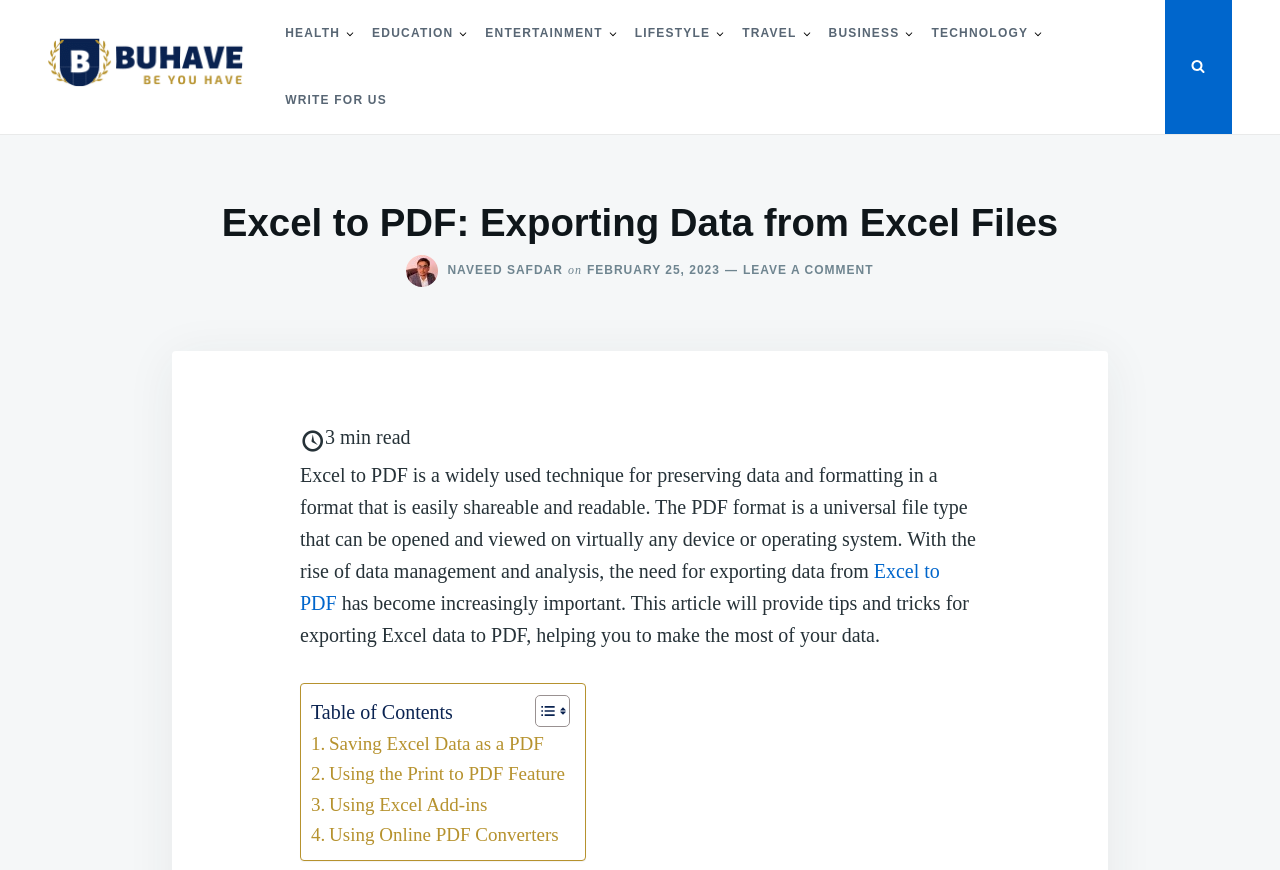Please give a succinct answer using a single word or phrase:
What is the website about?

Health, Education, Lifestyle, Travel